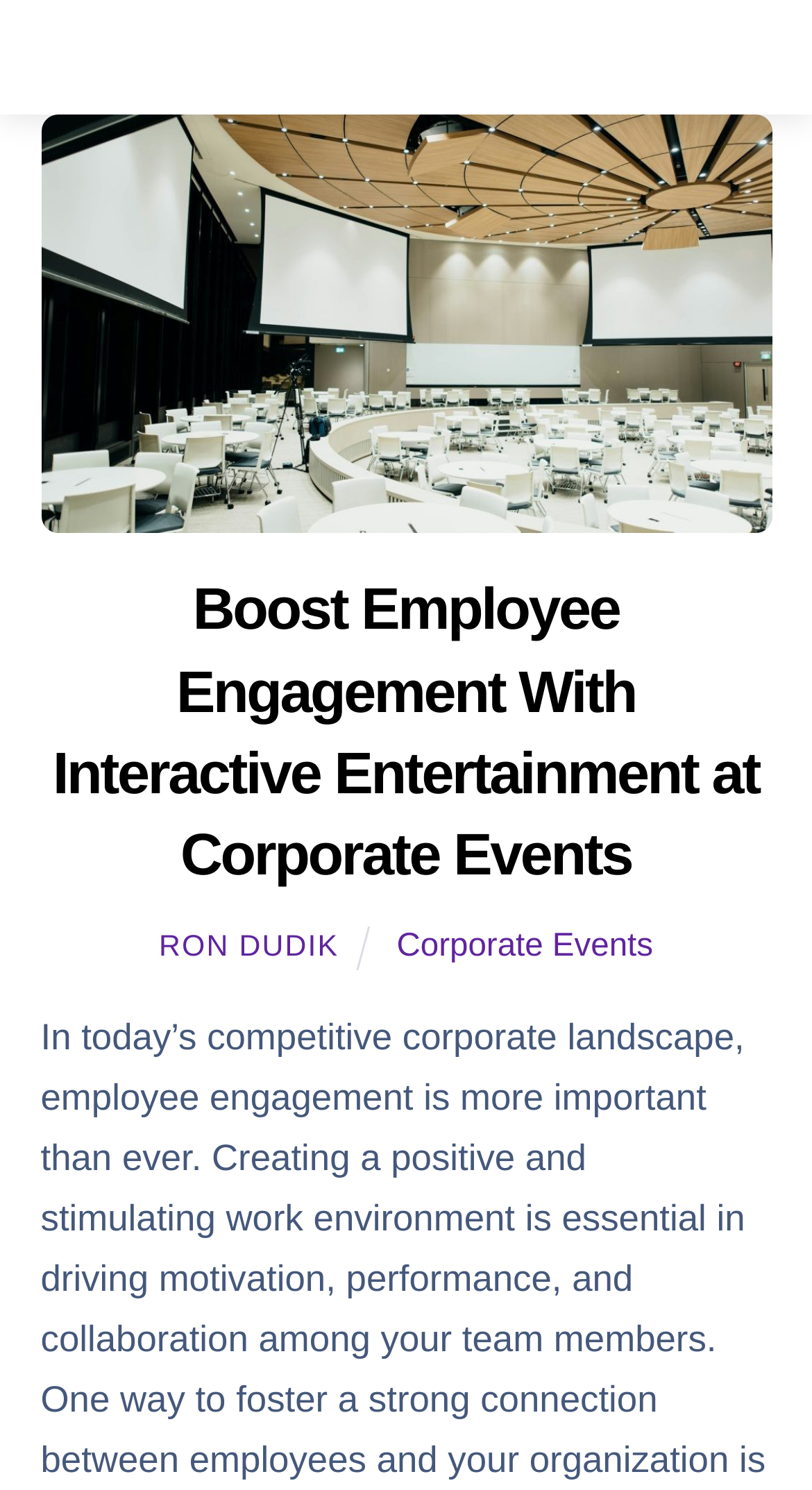Summarize the webpage comprehensively, mentioning all visible components.

The webpage appears to be about corporate event planning, specifically focusing on boosting employee engagement through interactive entertainment. 

At the top of the page, there is a link with no text, followed by a link to "Burgess Events and Amusements" with an accompanying image of the company's logo. 

Below the logo, there is a large figure that takes up most of the page's width, containing a link to "corp event" with an image. 

Above the figure, there is a heading that reads "Boost Employee Engagement With Interactive Entertainment at Corporate Events", which is also a link. 

To the right of the heading, there are three links: one to the same title as the heading, another to "RON DUDIK", and a third to "Corporate Events".